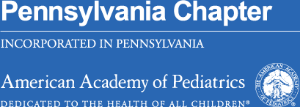From the image, can you give a detailed response to the question below:
What is the mission of the organization?

The phrase 'Dedicated to the Health of All Children' is included at the bottom of the logo, reiterating the organization's mission and purpose in promoting pediatric health and well-being.